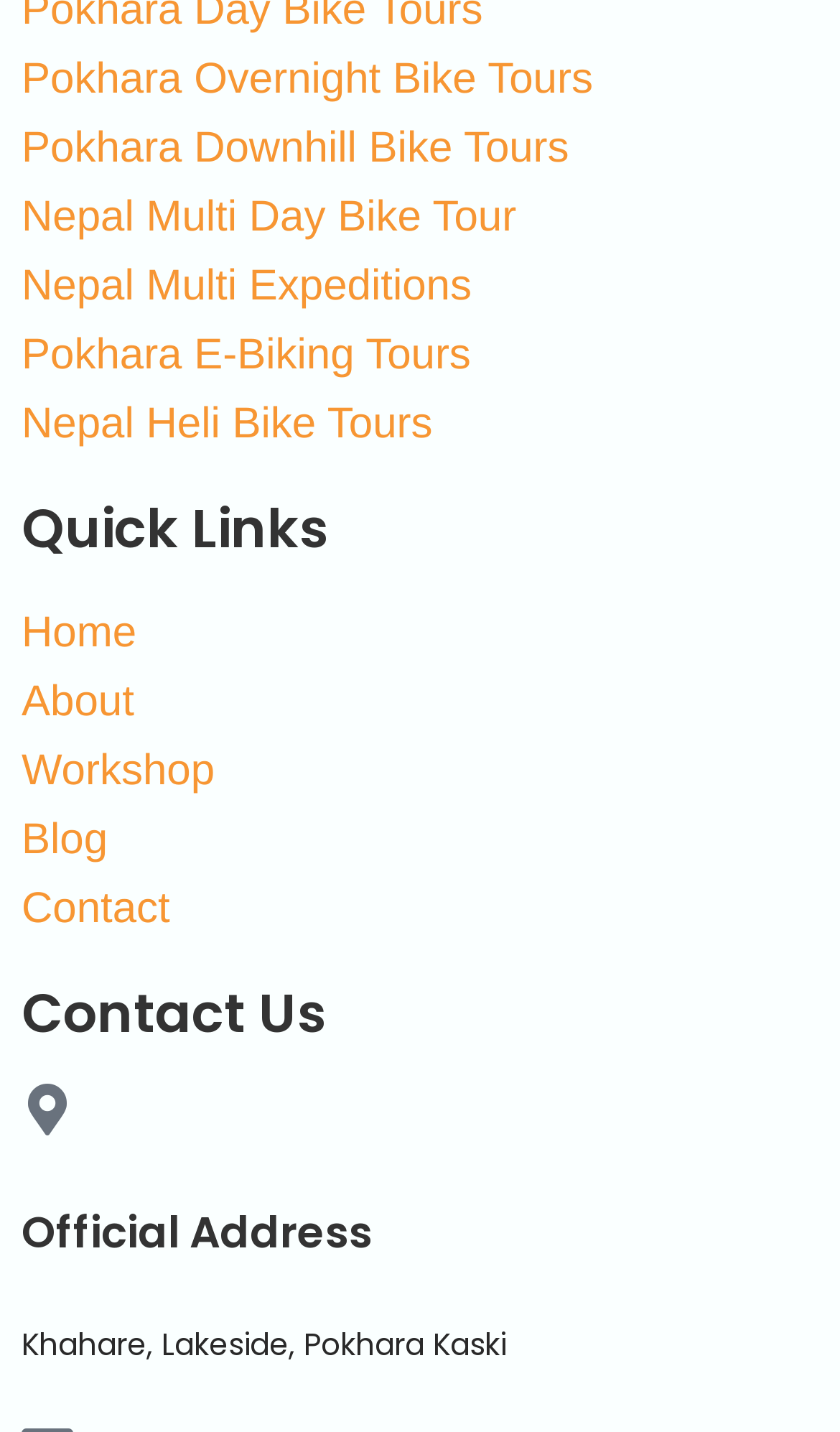Please specify the coordinates of the bounding box for the element that should be clicked to carry out this instruction: "check Official Address". The coordinates must be four float numbers between 0 and 1, formatted as [left, top, right, bottom].

[0.026, 0.837, 0.974, 0.885]